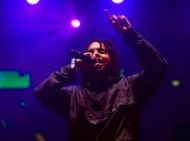What is the emotion expressed on the performer's face?
Please provide a comprehensive answer based on the details in the screenshot.

The caption describes the expression on the performer's face as reflecting enthusiasm and dedication, indicating that enthusiasm is one of the primary emotions being conveyed.